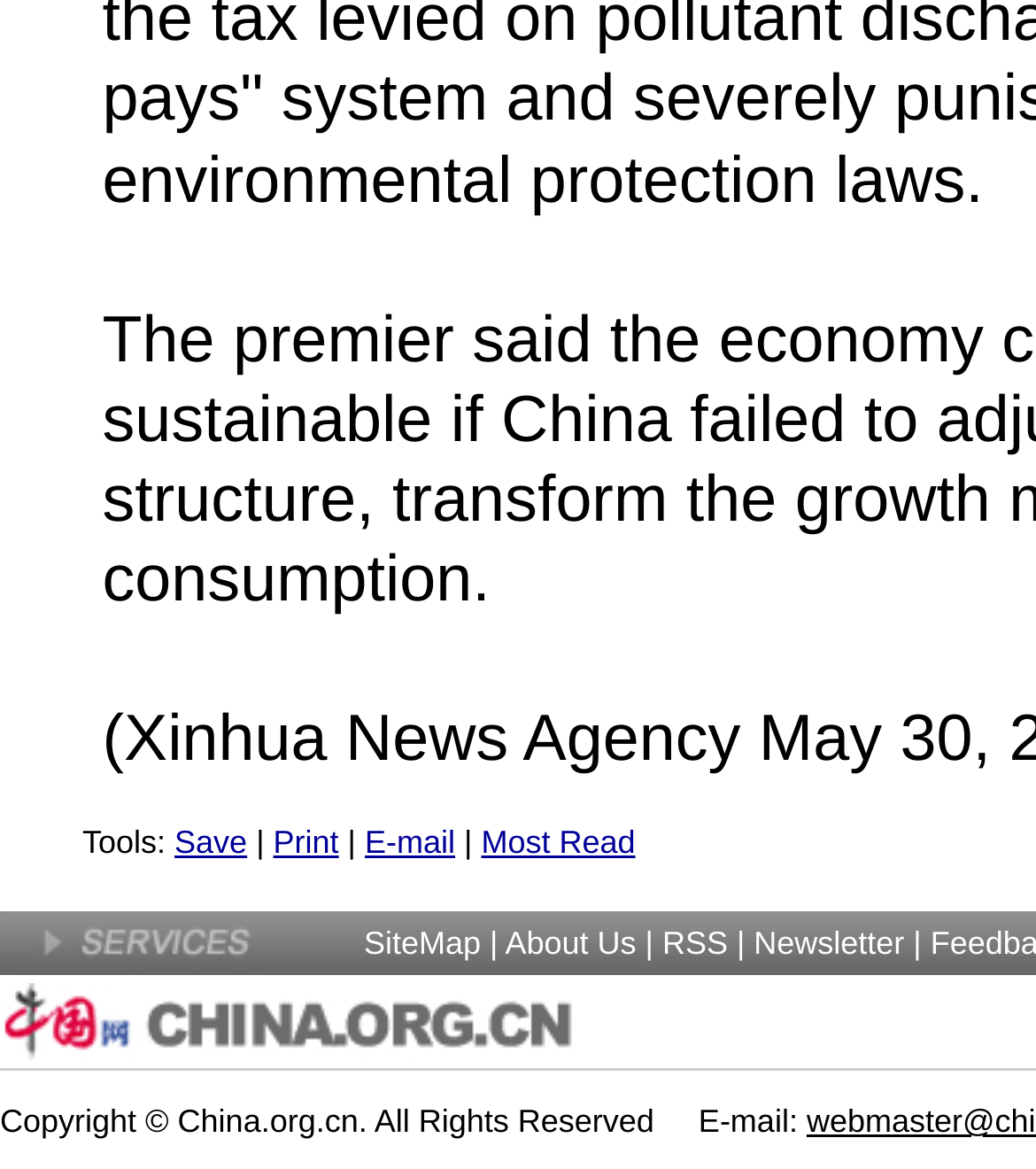How many links are there in the top section? Examine the screenshot and reply using just one word or a brief phrase.

5